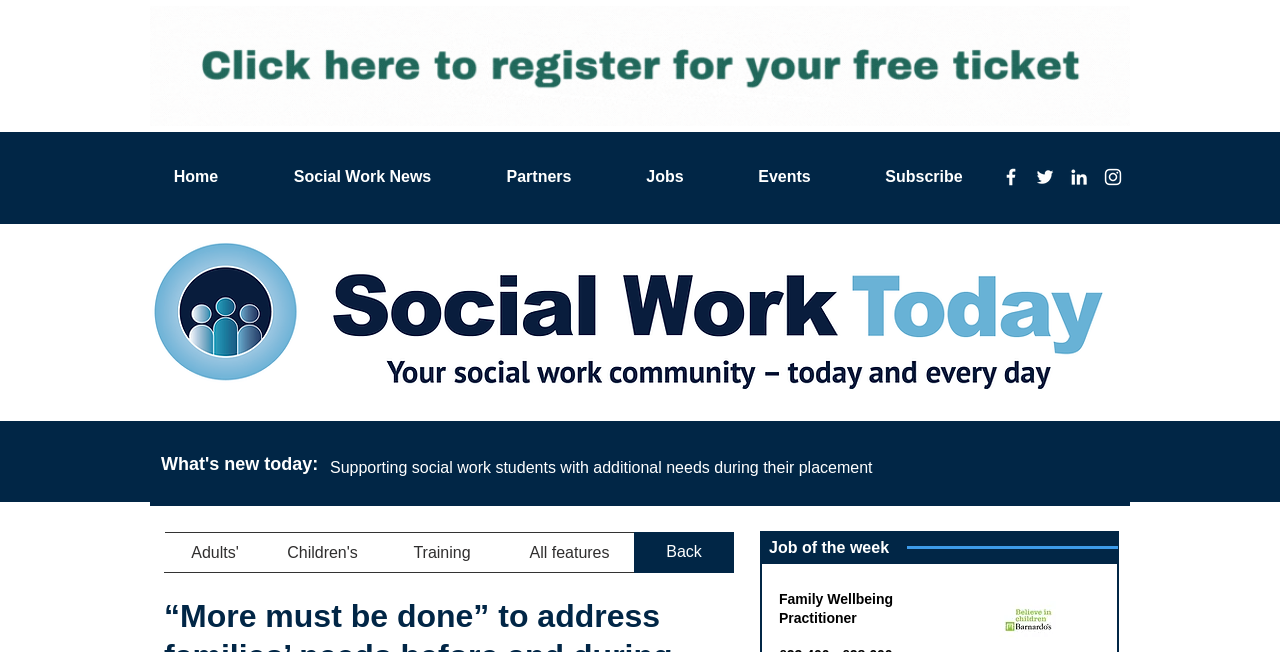What is the purpose of the 'Subscribe' link?
Using the image, respond with a single word or phrase.

To subscribe to the website